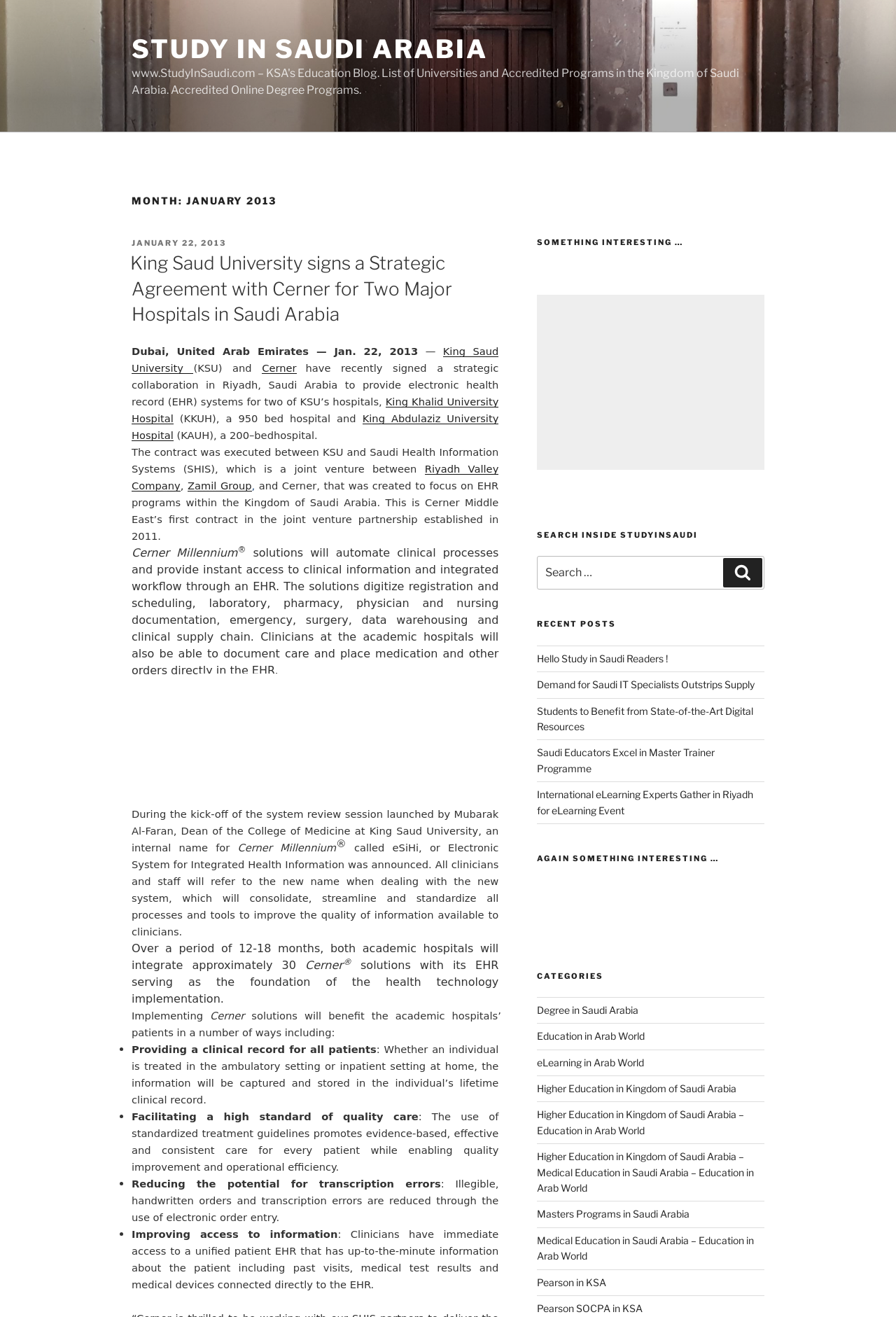Please specify the bounding box coordinates of the element that should be clicked to execute the given instruction: 'Click the 'Previous' button in the slideshow'. Ensure the coordinates are four float numbers between 0 and 1, expressed as [left, top, right, bottom].

None